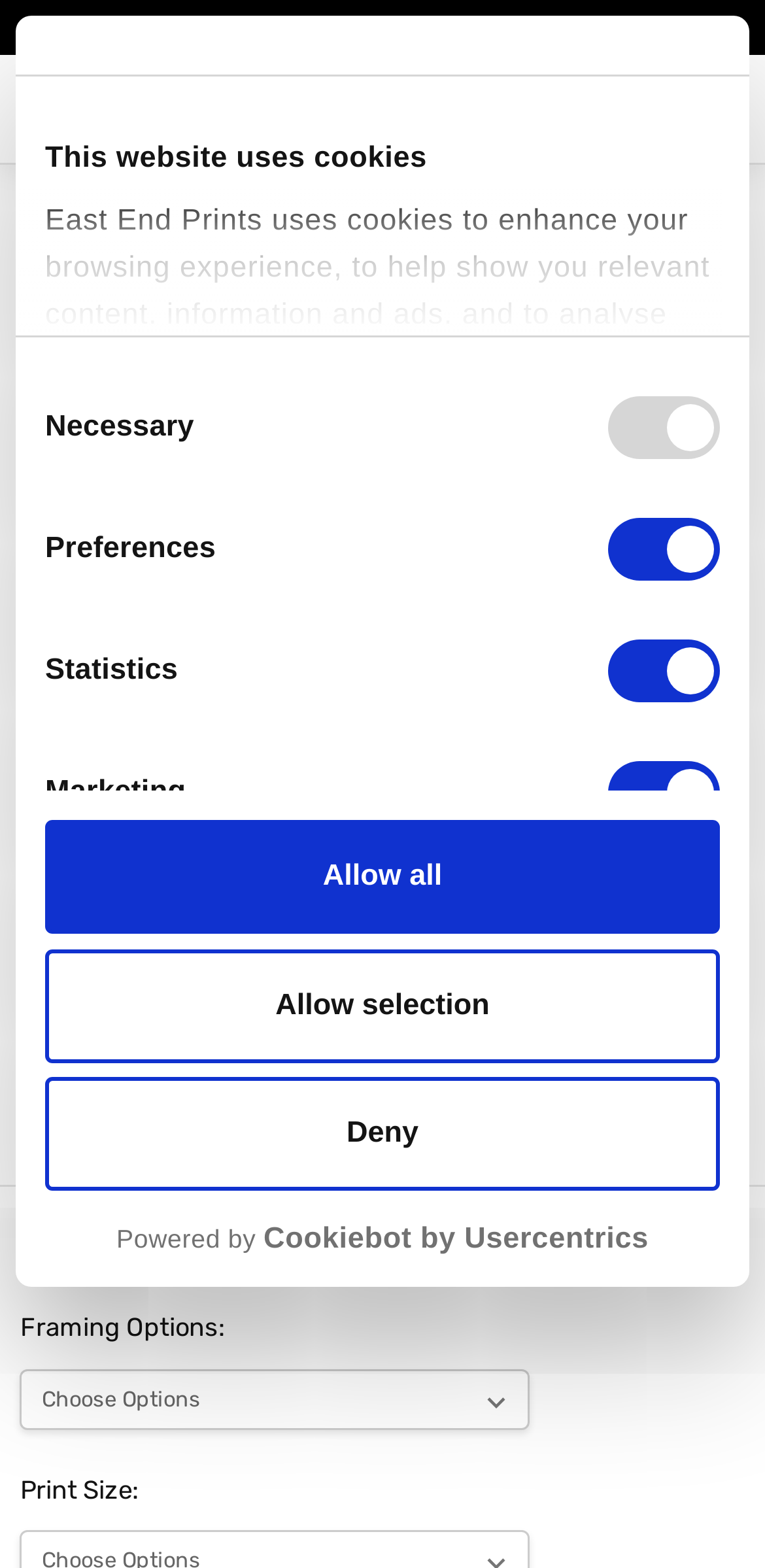Please identify the bounding box coordinates of the area I need to click to accomplish the following instruction: "Select the 'Love' category".

[0.391, 0.009, 0.46, 0.025]